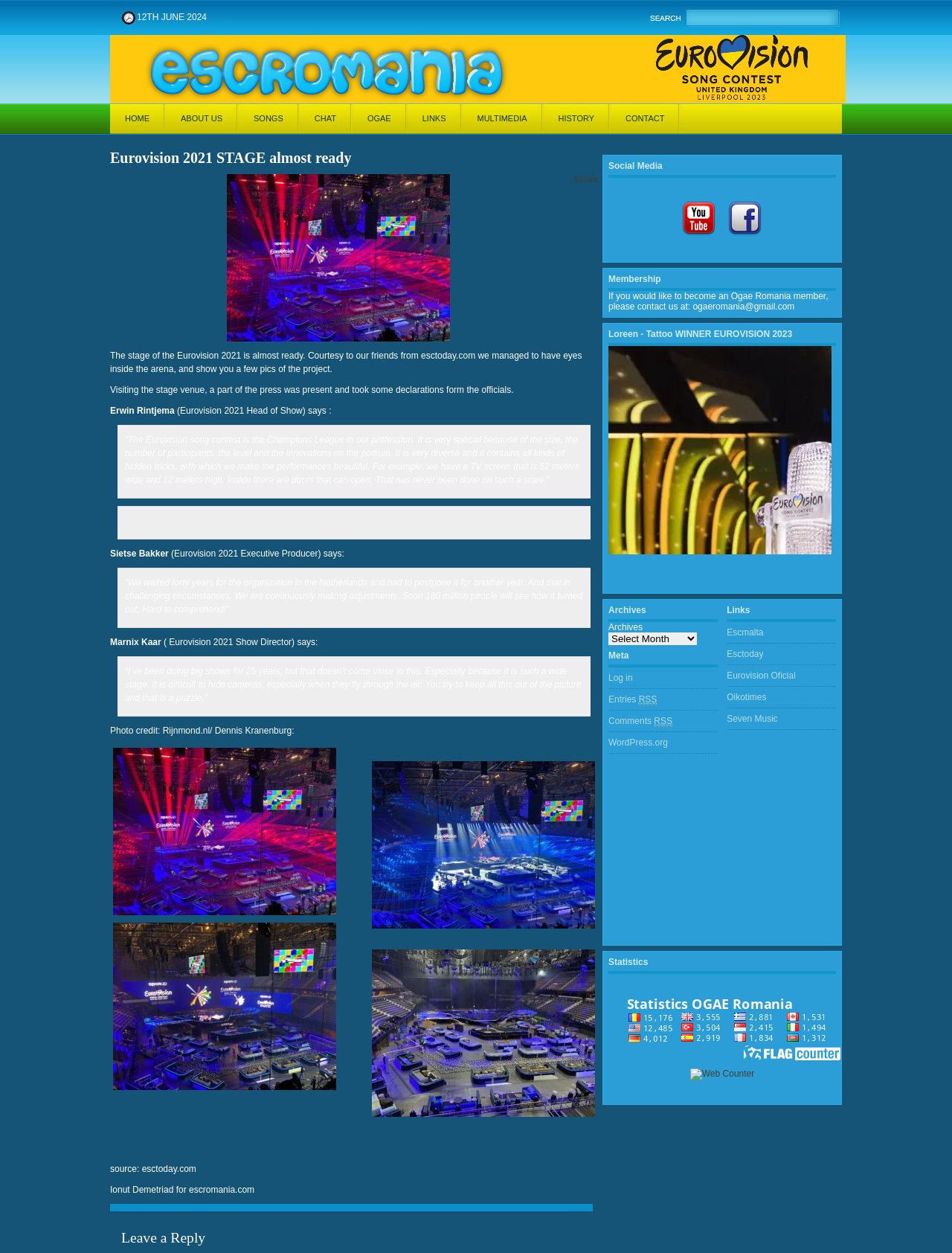Provide the bounding box coordinates for the area that should be clicked to complete the instruction: "View recent comments".

None